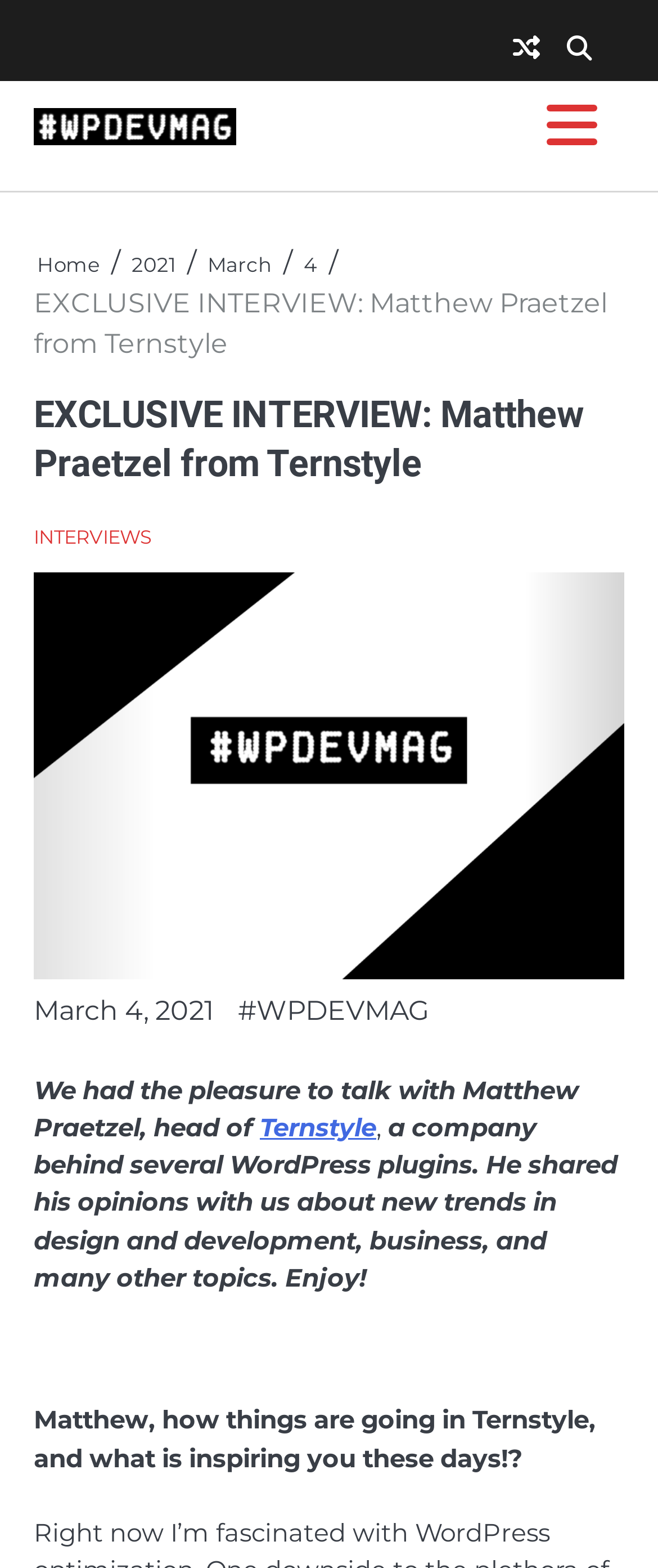Using the format (top-left x, top-left y, bottom-right x, bottom-right y), and given the element description, identify the bounding box coordinates within the screenshot: title="View Random Post"

[0.779, 0.02, 0.821, 0.041]